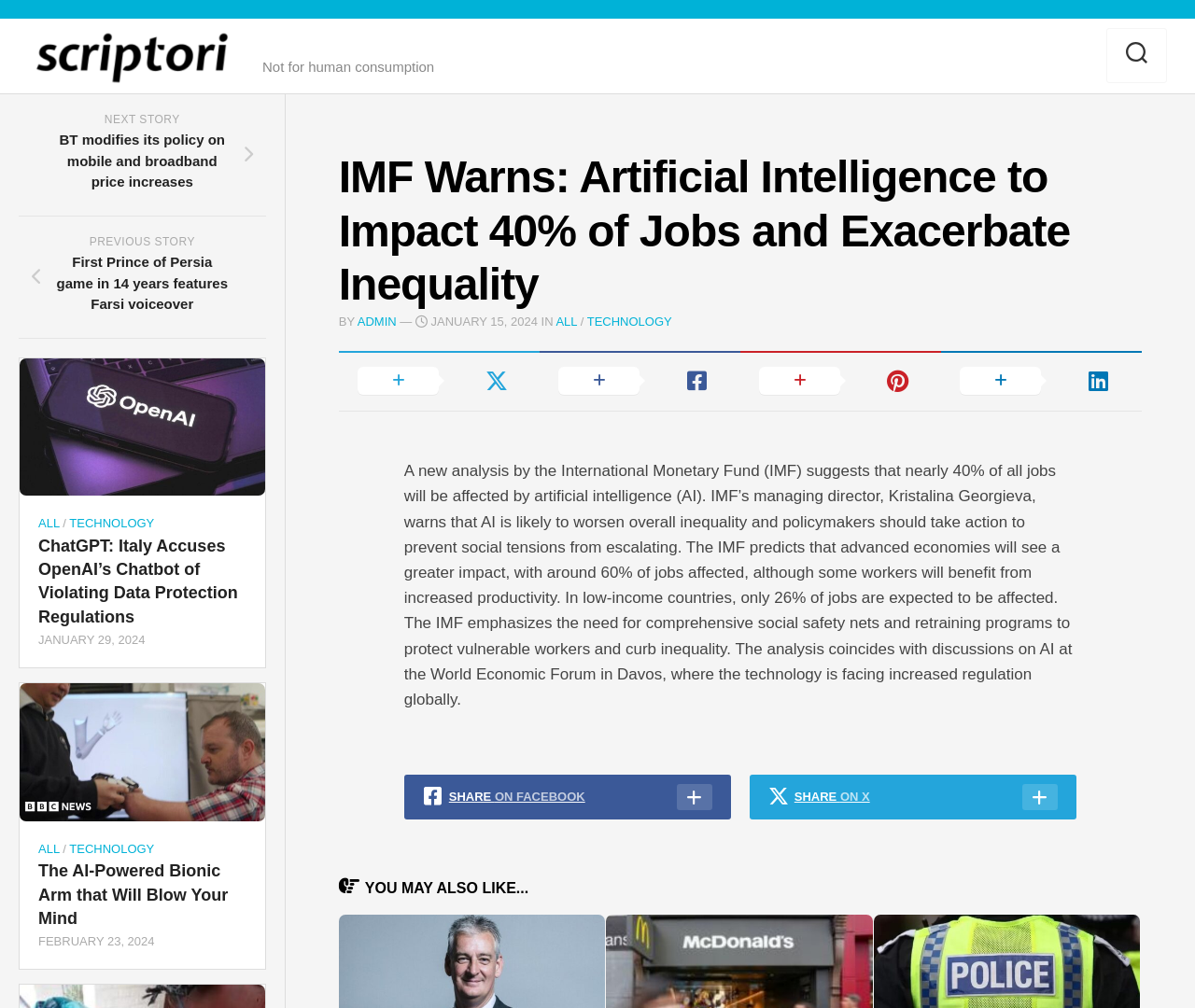Determine the bounding box coordinates for the element that should be clicked to follow this instruction: "Click on the scriptori link". The coordinates should be given as four float numbers between 0 and 1, in the format [left, top, right, bottom].

[0.023, 0.028, 0.204, 0.083]